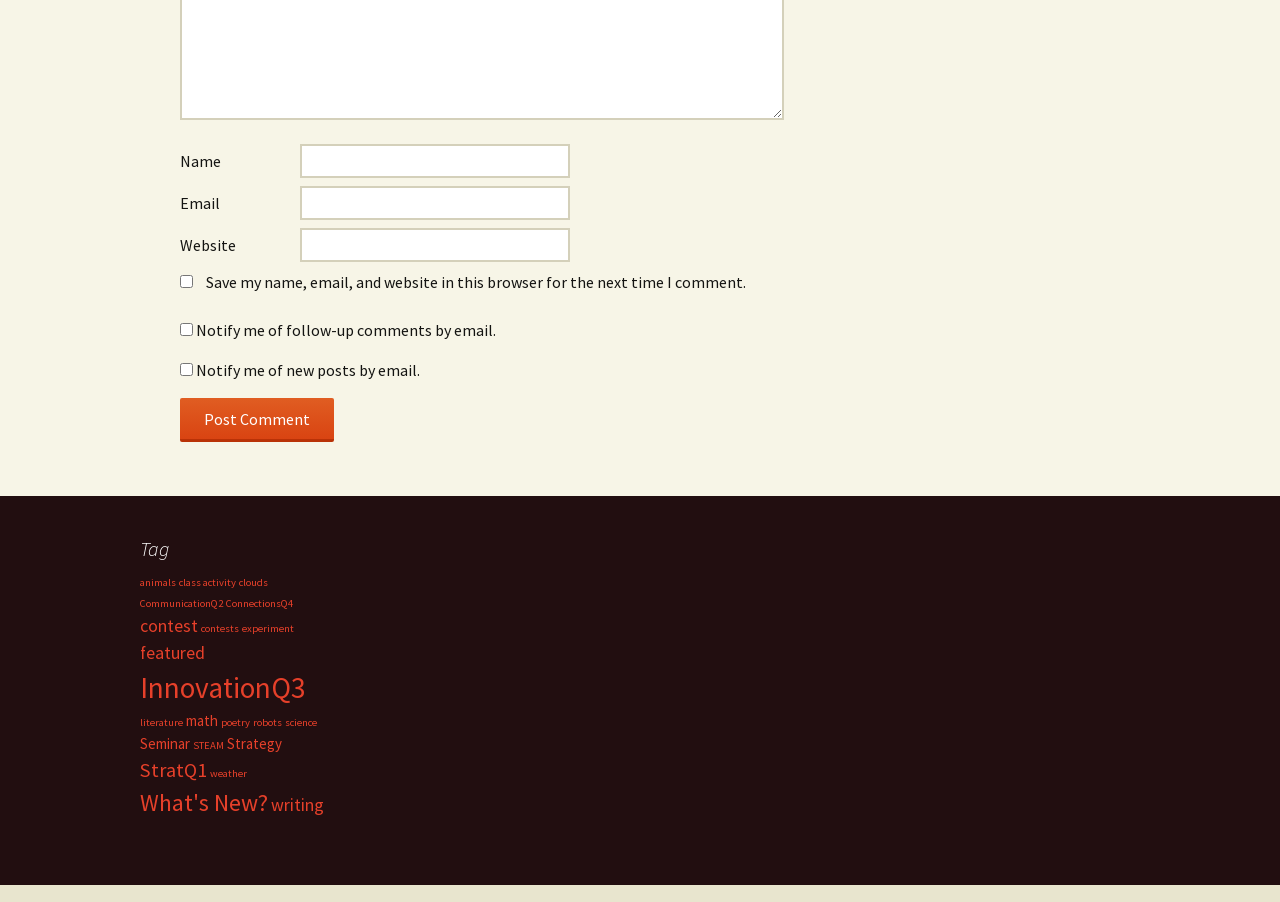Using the description: "class activity", identify the bounding box of the corresponding UI element in the screenshot.

[0.14, 0.638, 0.184, 0.653]